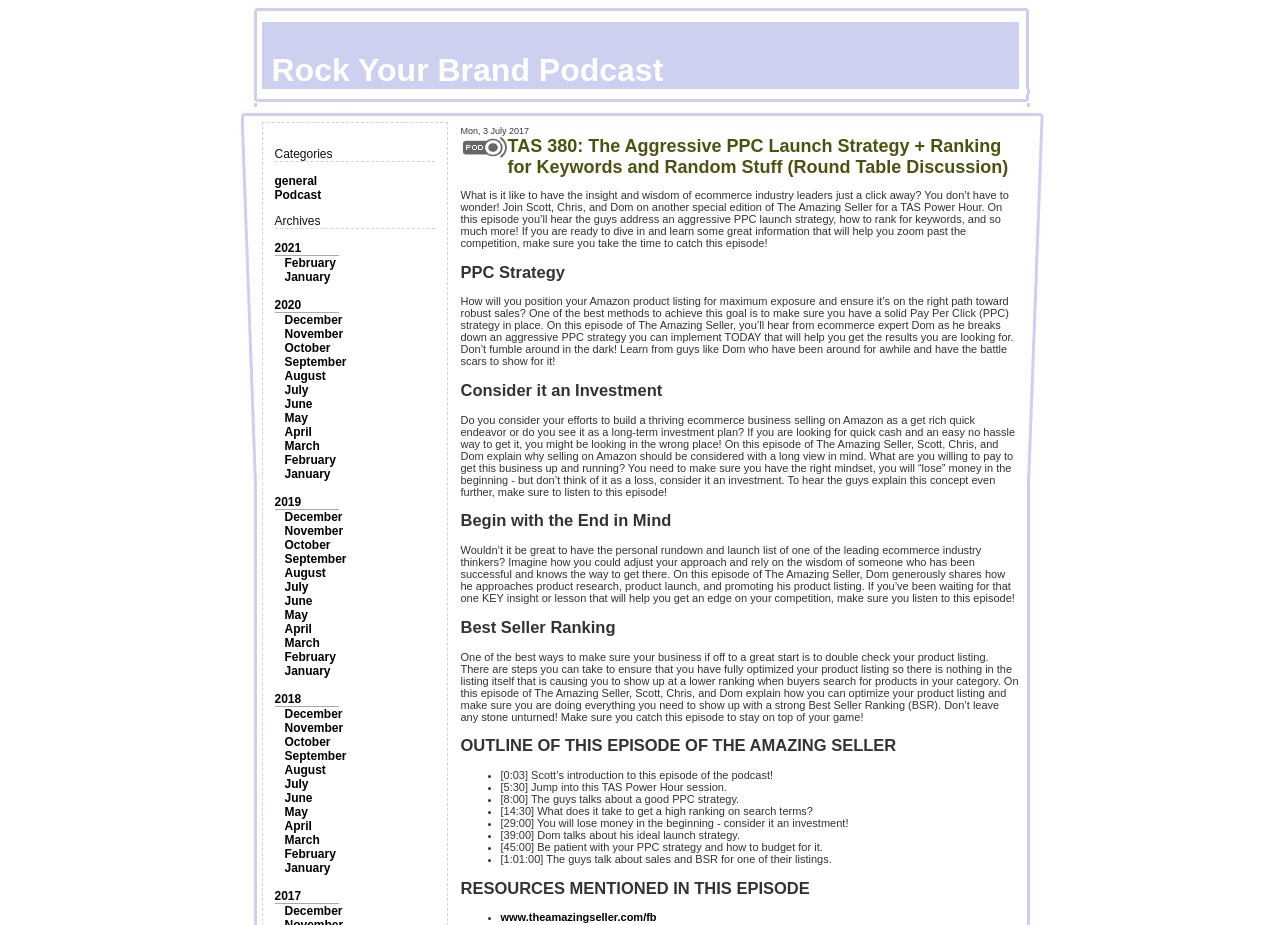Respond to the question below with a single word or phrase:
What is the category of the podcast?

General